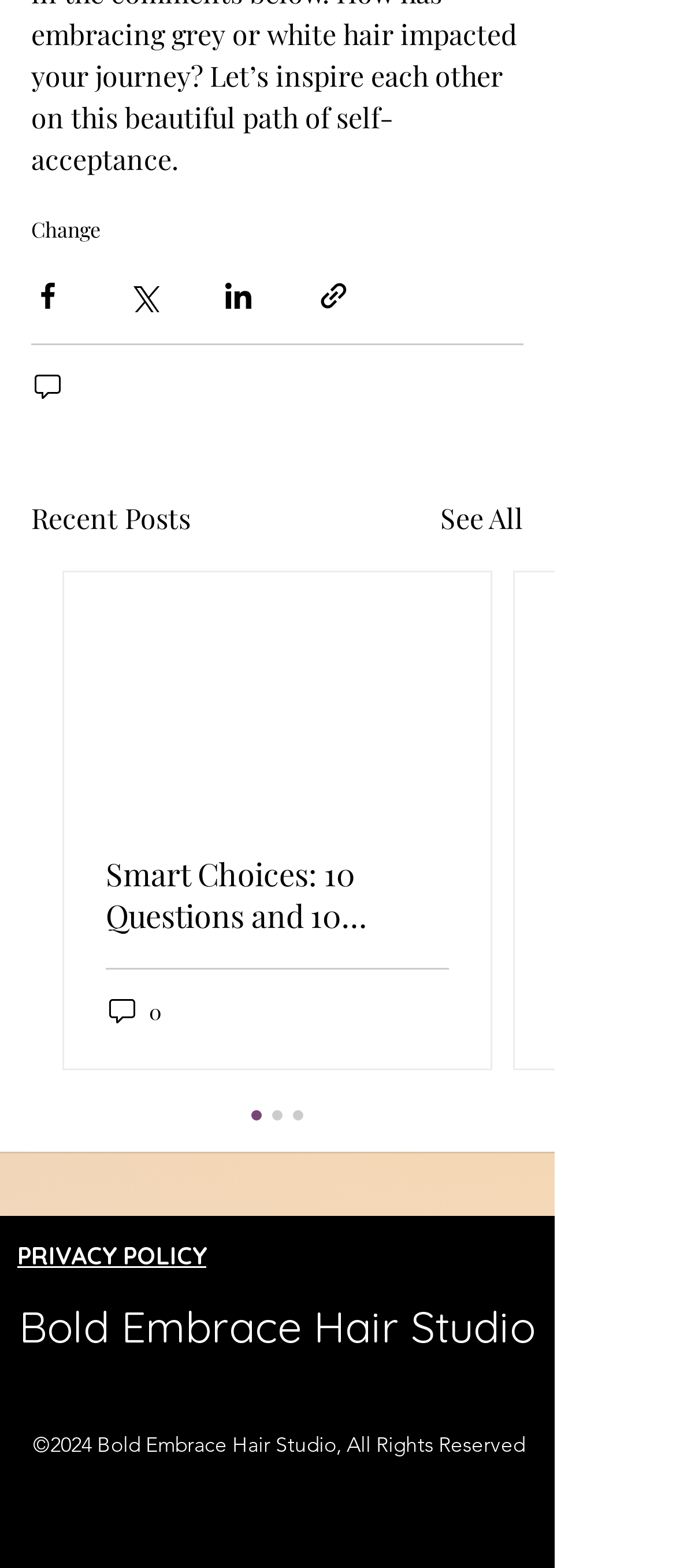Could you locate the bounding box coordinates for the section that should be clicked to accomplish this task: "Visit the YouTube channel".

[0.503, 0.877, 0.554, 0.899]